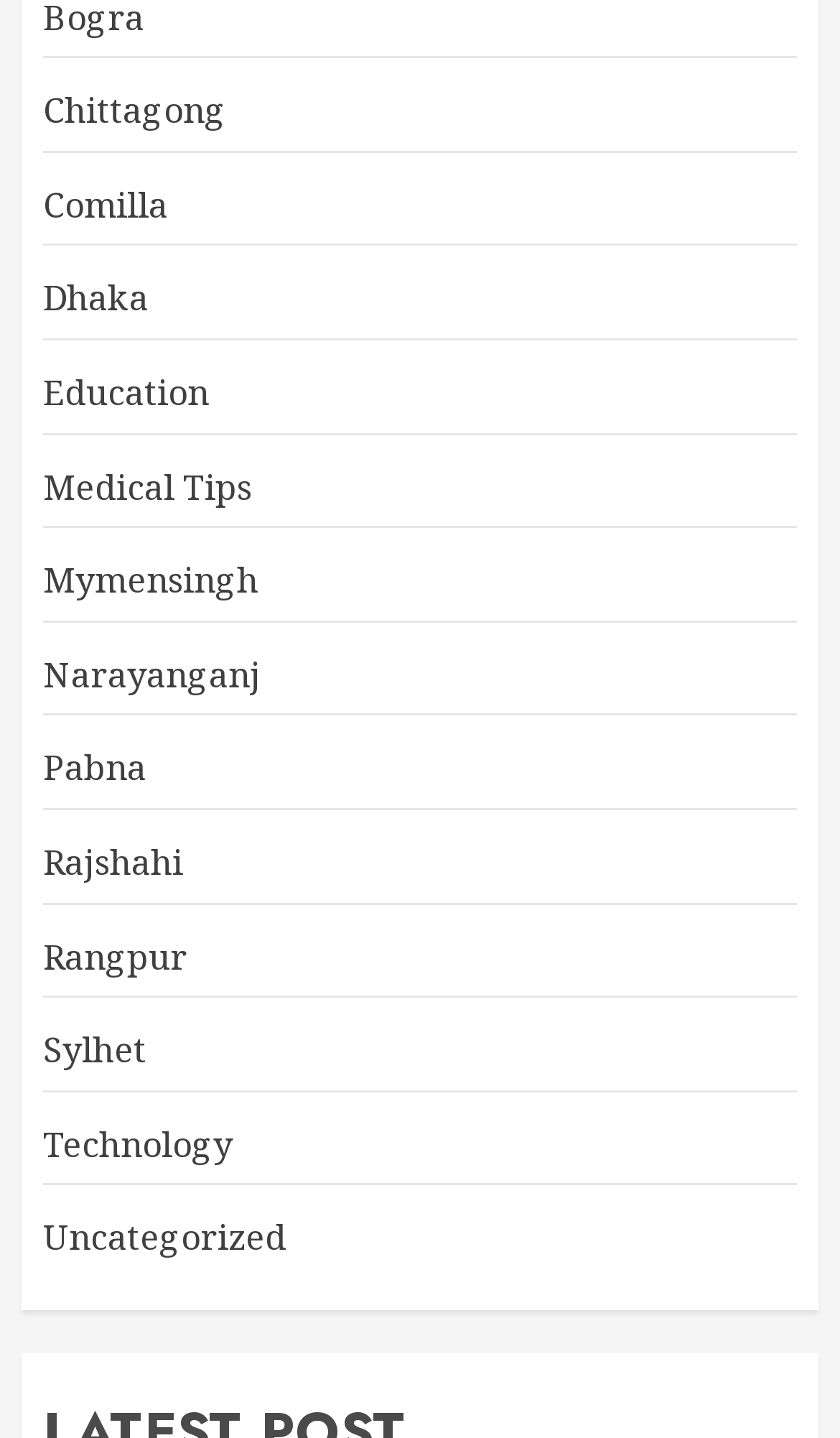Please specify the bounding box coordinates of the element that should be clicked to execute the given instruction: 'learn about Technology'. Ensure the coordinates are four float numbers between 0 and 1, expressed as [left, top, right, bottom].

[0.051, 0.779, 0.277, 0.813]